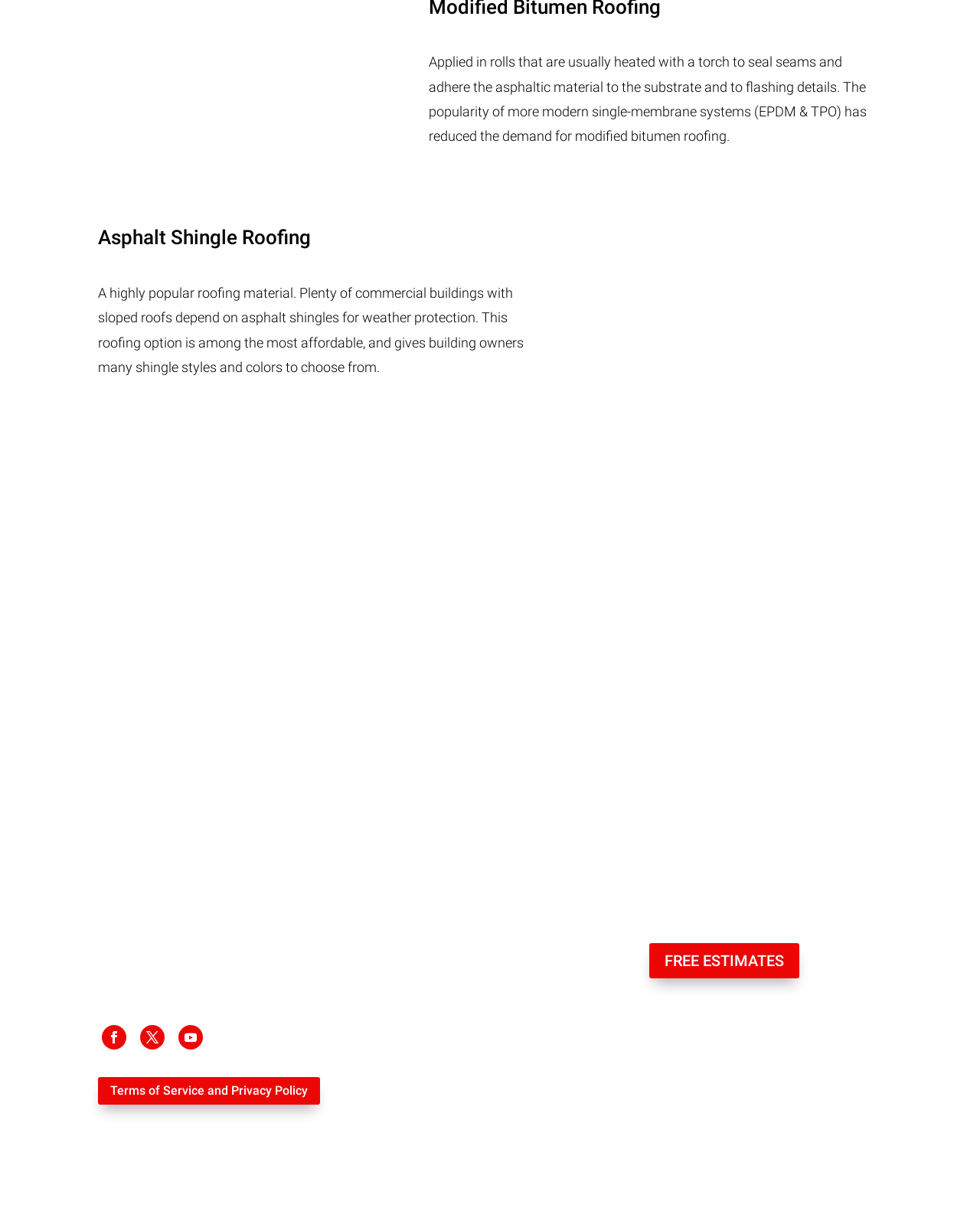Find the bounding box coordinates for the HTML element specified by: "FREE ESTIMATES".

[0.663, 0.772, 0.816, 0.801]